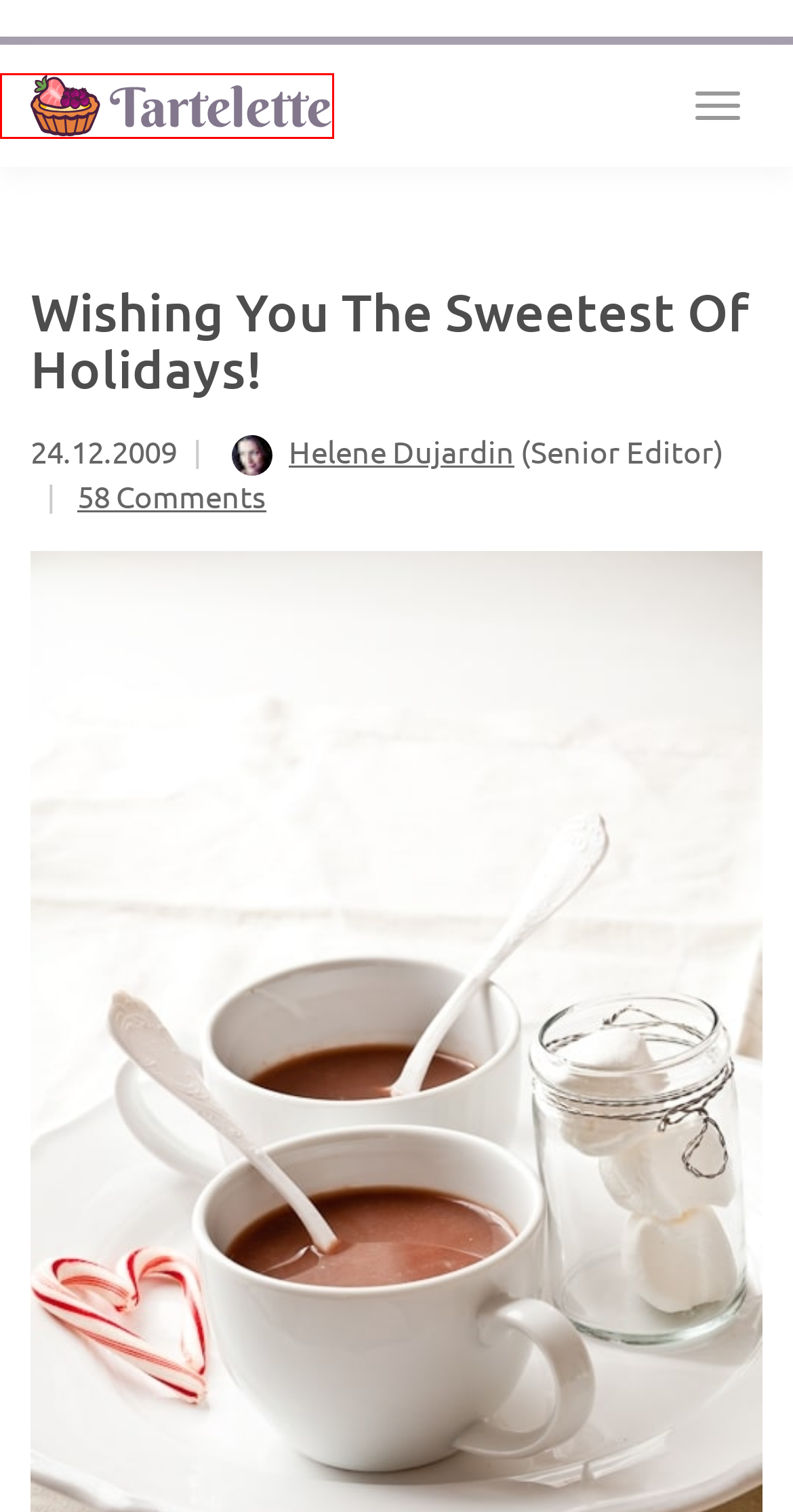You are provided with a screenshot of a webpage that includes a red rectangle bounding box. Please choose the most appropriate webpage description that matches the new webpage after clicking the element within the red bounding box. Here are the candidates:
A. Wishing You A Happy New Year! - Tartelette
B. Home - Tartelette
C. Petits Farcis A La Provencale - Provencal Filled Zucchinis - Tartelette
D. Mixed Berry & Lemon Verbena Pie - Tartelette
E. Merry Christmas - Tartelette
F. Blog - Tartelette
G. Helene Dujardin, Author at Tartelette
H. 11 Health Benefits of Clove Tea & 4 Tips - Tartelette

B